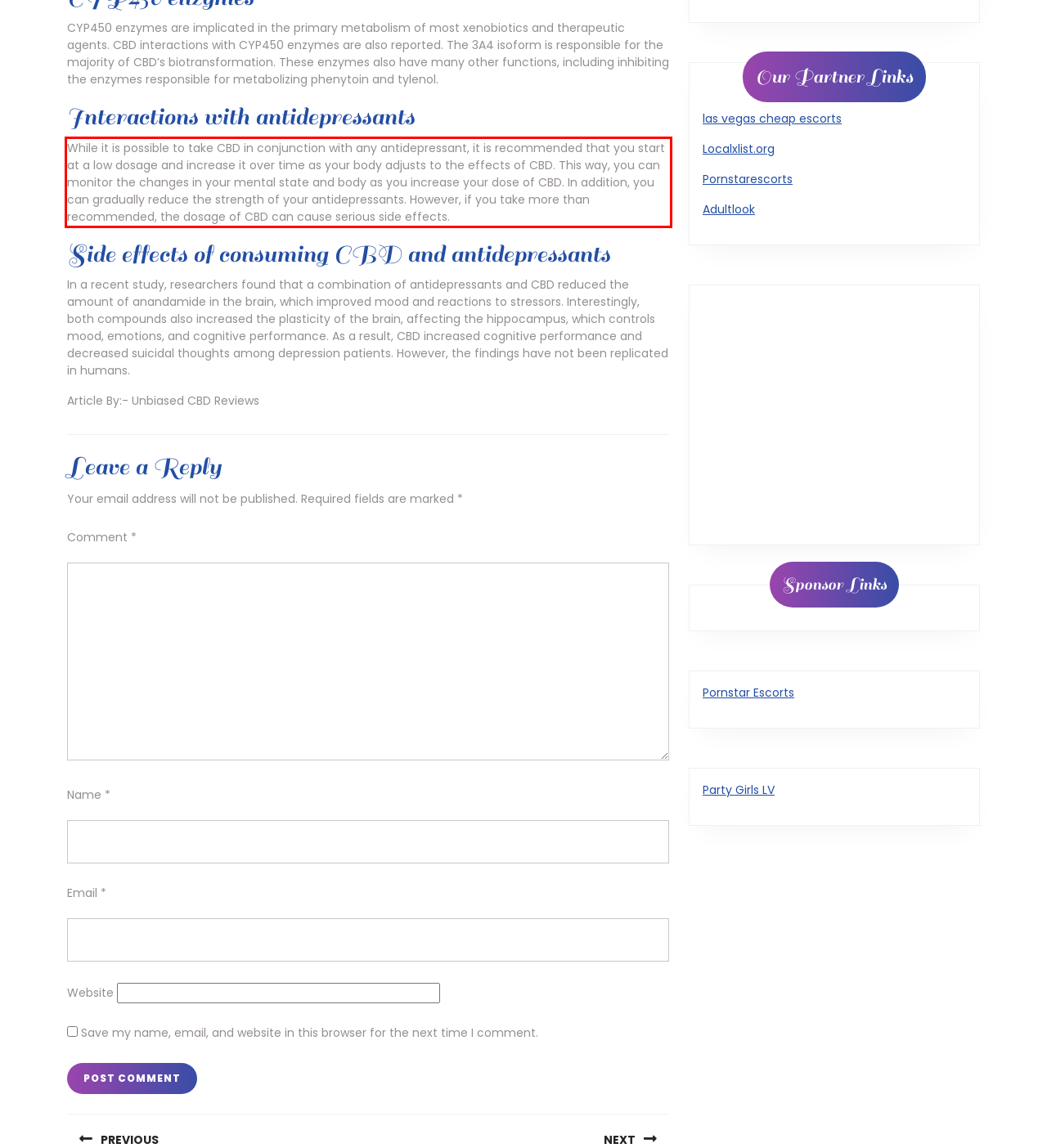Identify the text inside the red bounding box in the provided webpage screenshot and transcribe it.

While it is possible to take CBD in conjunction with any antidepressant, it is recommended that you start at a low dosage and increase it over time as your body adjusts to the effects of CBD. This way, you can monitor the changes in your mental state and body as you increase your dose of CBD. In addition, you can gradually reduce the strength of your antidepressants. However, if you take more than recommended, the dosage of CBD can cause serious side effects.